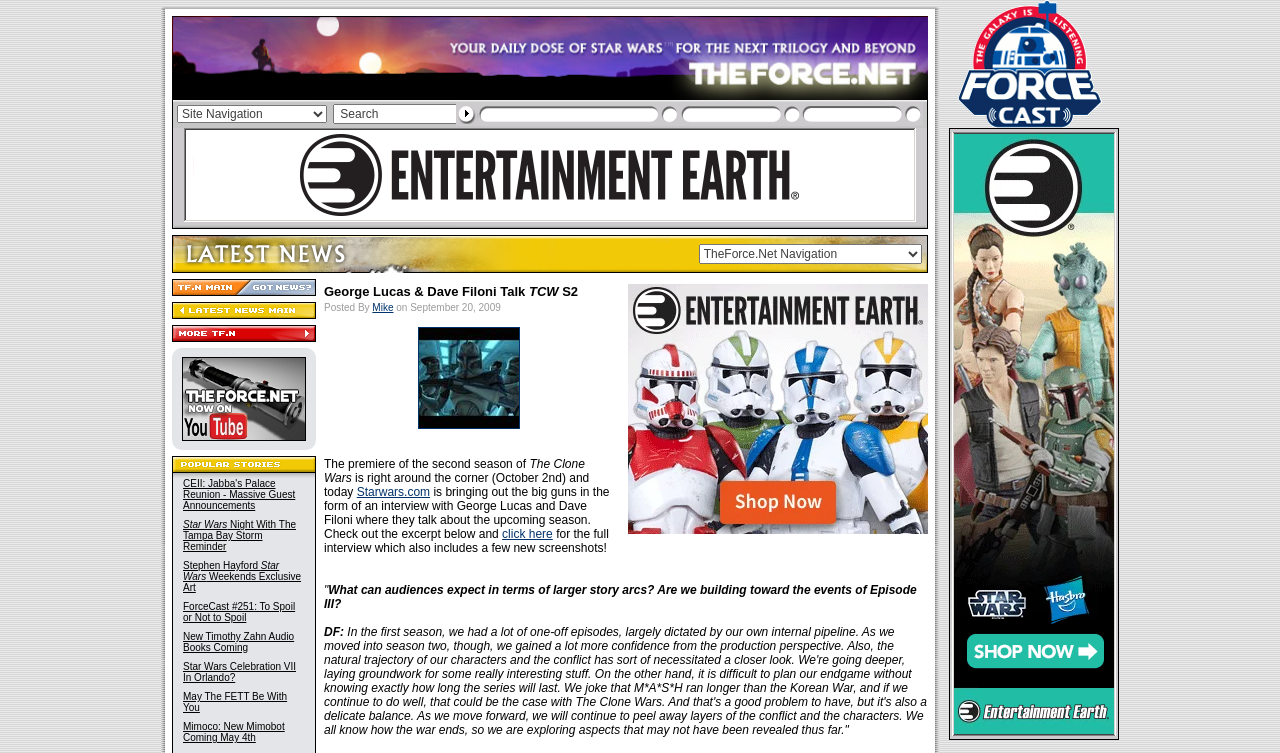Please specify the bounding box coordinates of the element that should be clicked to execute the given instruction: 'Visit Entertainment Earth'. Ensure the coordinates are four float numbers between 0 and 1, expressed as [left, top, right, bottom].

[0.145, 0.278, 0.714, 0.296]